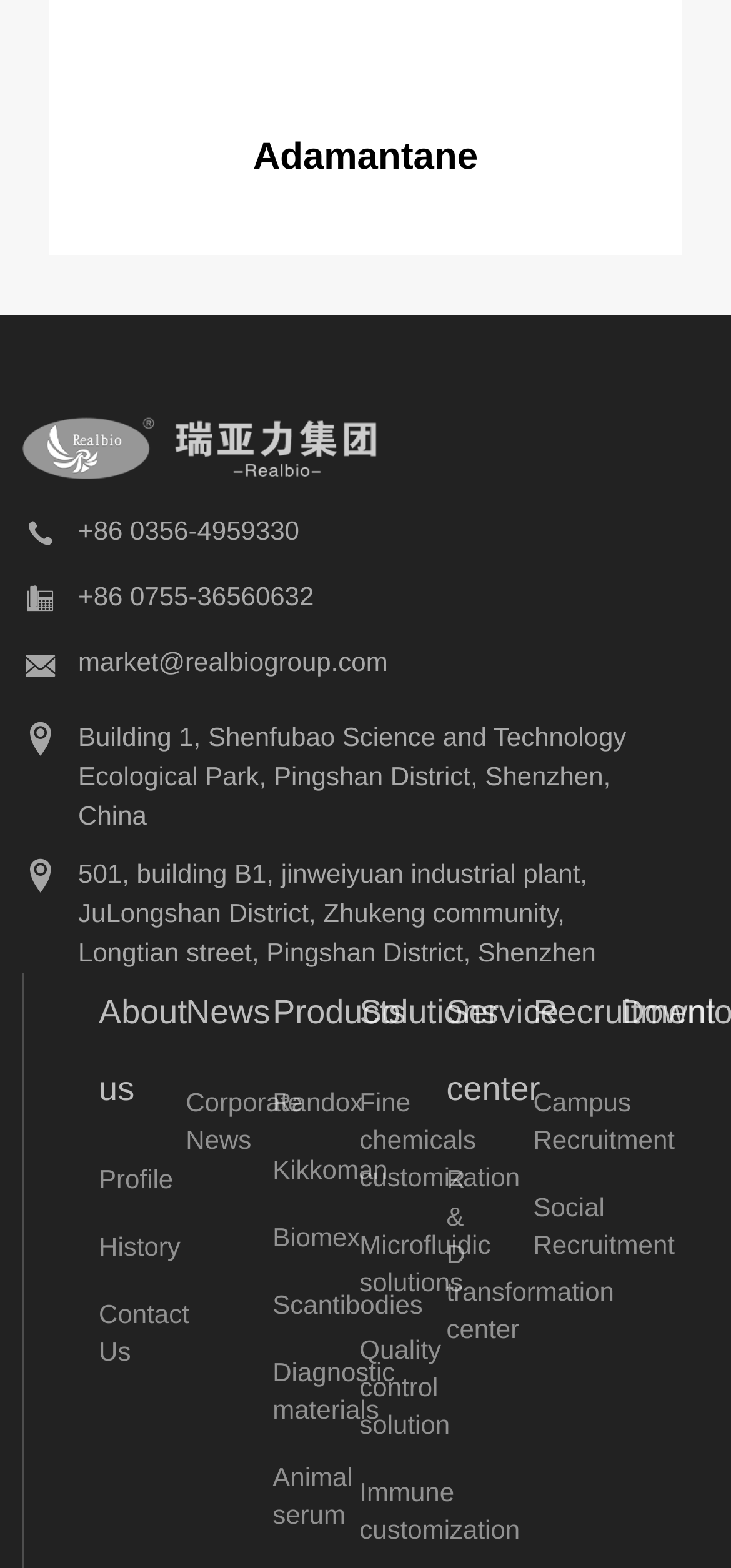Please answer the following query using a single word or phrase: 
What is the phone number?

+86 0356-4959330